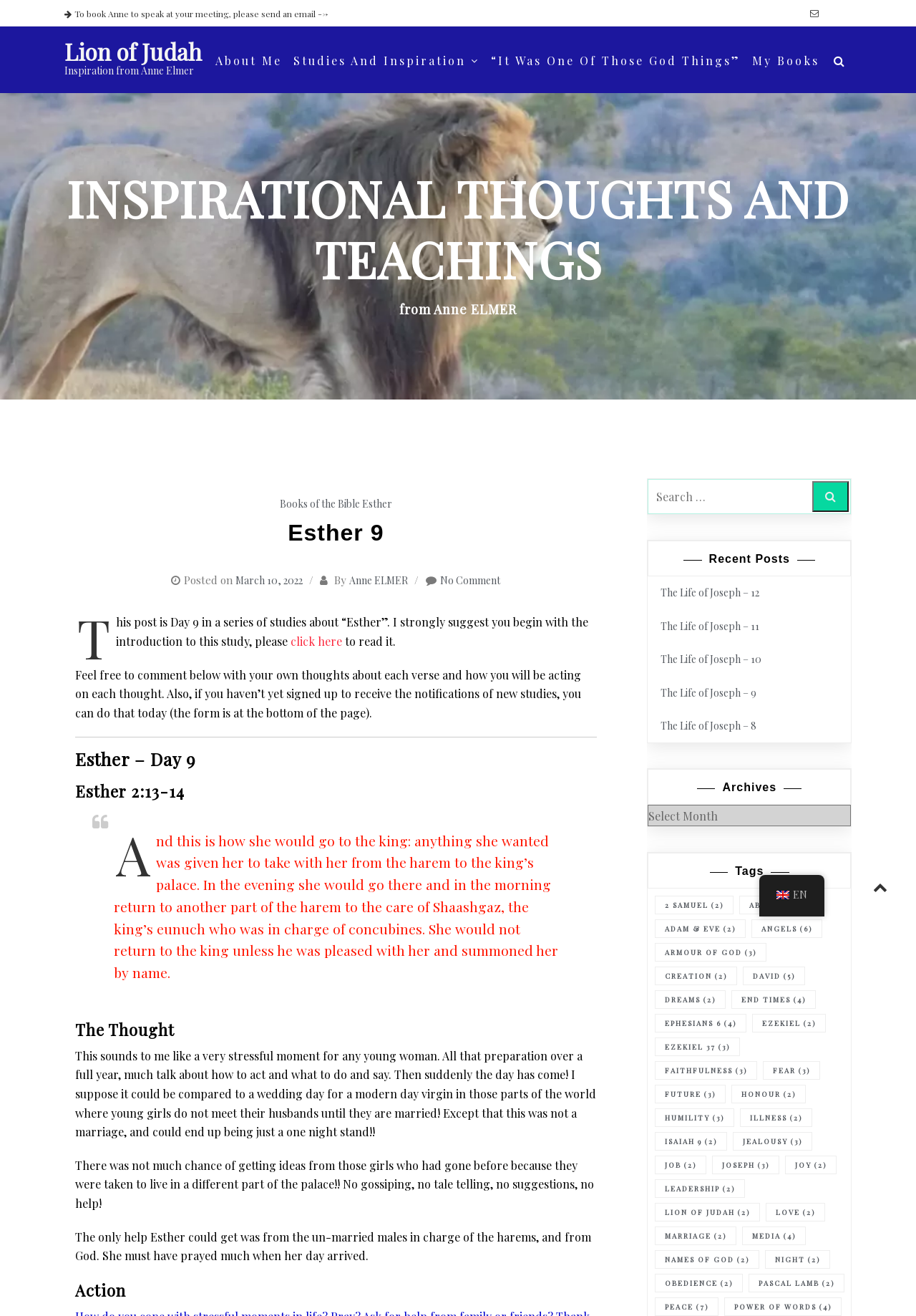Identify the bounding box coordinates of the clickable region required to complete the instruction: "Read the 'Esther 9' study". The coordinates should be given as four float numbers within the range of 0 and 1, i.e., [left, top, right, bottom].

[0.082, 0.394, 0.652, 0.416]